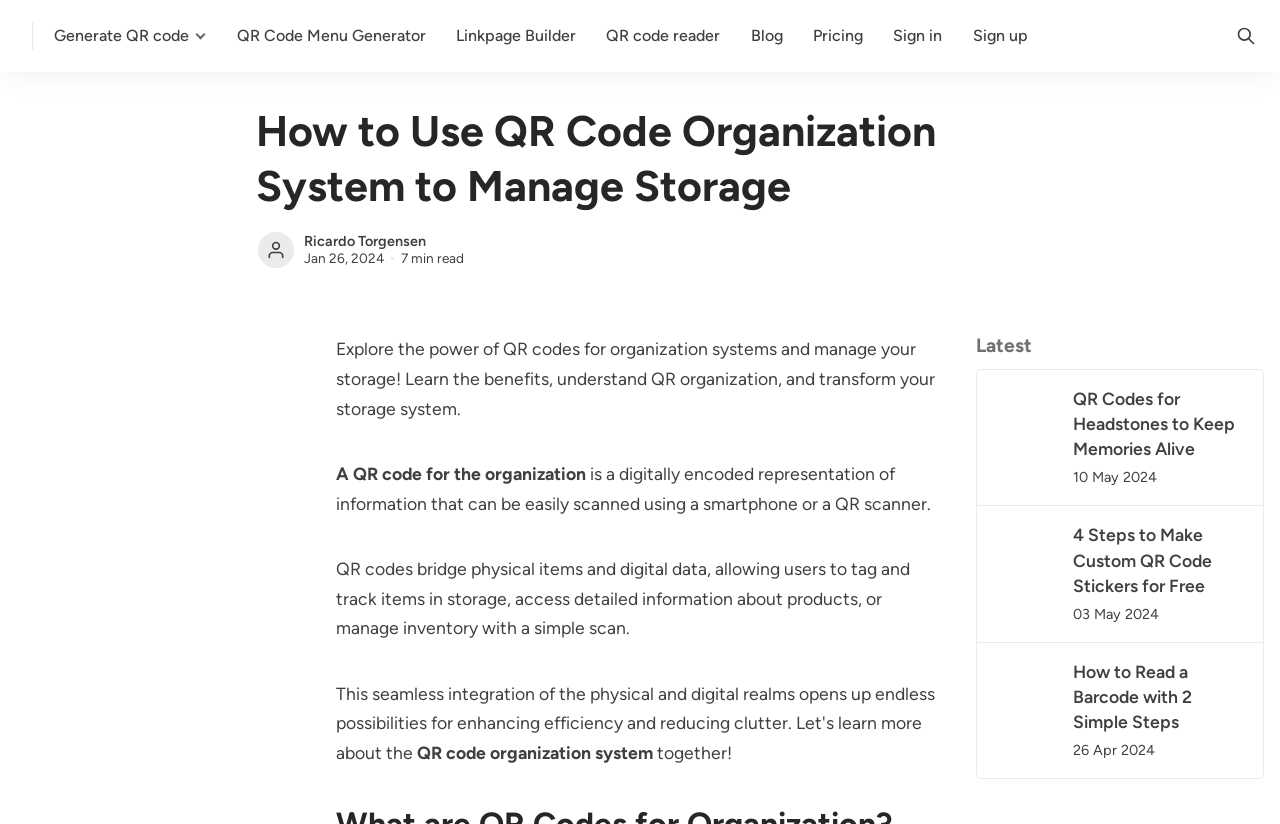Please find the bounding box coordinates of the element's region to be clicked to carry out this instruction: "Read the blog".

[0.577, 0.023, 0.621, 0.064]